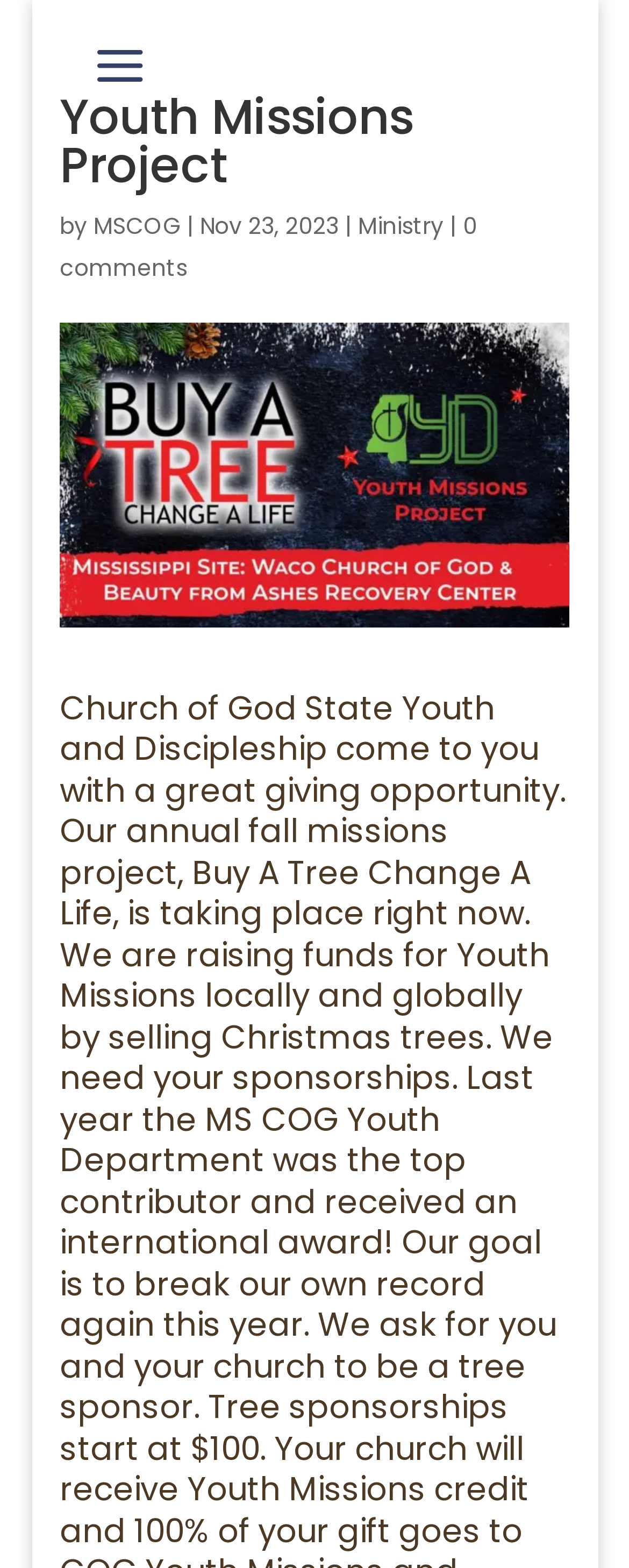Please provide the bounding box coordinates for the UI element as described: "0 comments". The coordinates must be four floats between 0 and 1, represented as [left, top, right, bottom].

[0.095, 0.134, 0.759, 0.181]